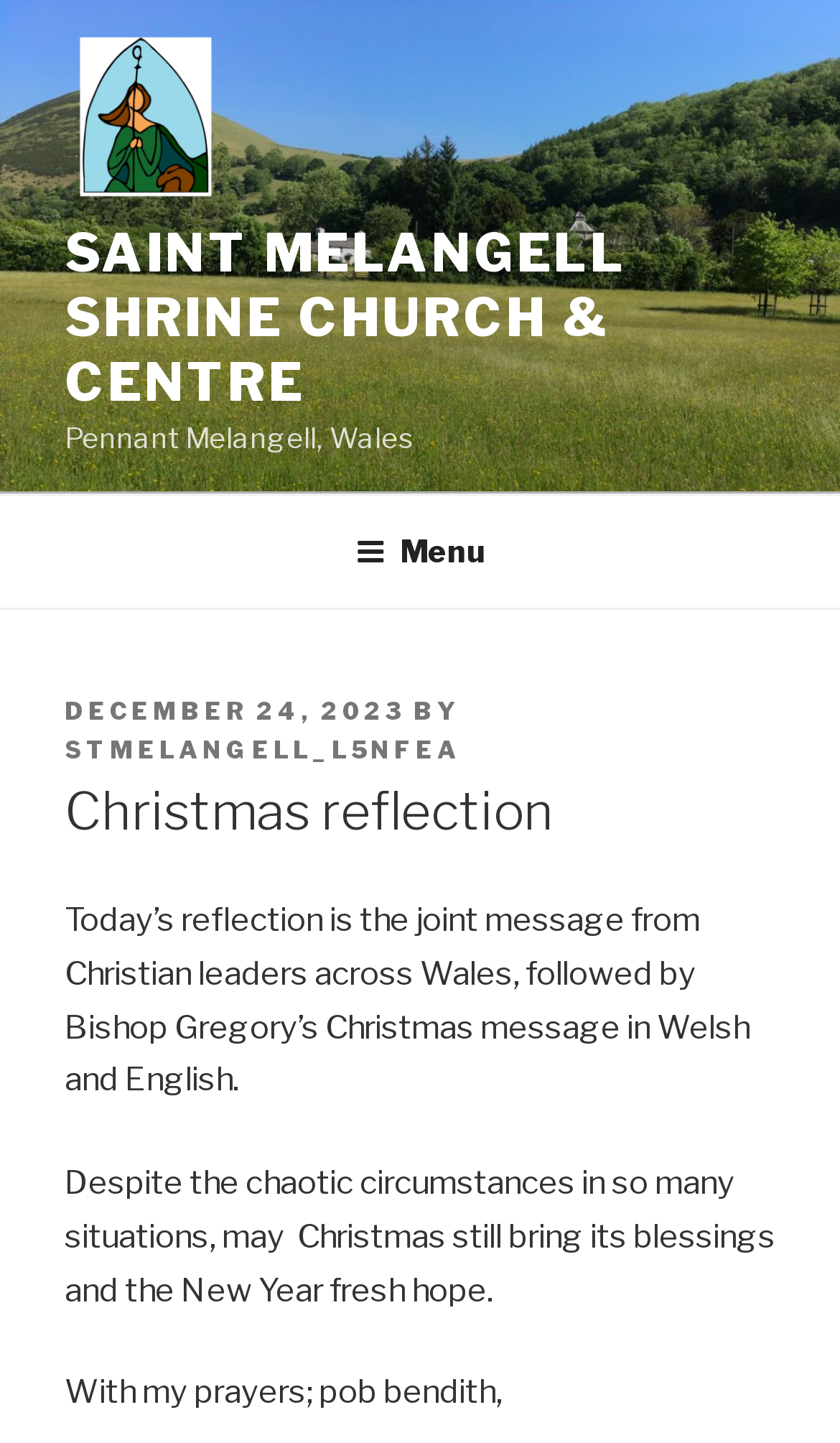Create a detailed description of the webpage's content and layout.

The webpage is about a Christmas reflection from Saint Melangell Shrine Church & Centre. At the top left, there is a link and an image with the same name, "Saint Melangell Shrine Church & Centre". Below this, there is a static text "Pennant Melangell, Wales". 

On the top, there is a navigation menu labeled "Top Menu" that spans the entire width of the page. It contains a button labeled "Menu" on the right side. 

Below the navigation menu, there is a section with a header that contains a static text "POSTED ON", a link with the date "DECEMBER 24, 2023", a static text "BY", and another link with the username "STMELANGELL_L5NFEA". 

Following this, there is a heading "Christmas reflection" and then a paragraph of text that summarizes the content of the reflection, which is a joint message from Christian leaders across Wales, followed by Bishop Gregory’s Christmas message in Welsh and English. 

Below this, there are two more paragraphs of text. The first one expresses a wish for Christmas to bring blessings and the New Year to bring fresh hope despite chaotic circumstances. The second one is a closing message with prayers and a Welsh blessing.